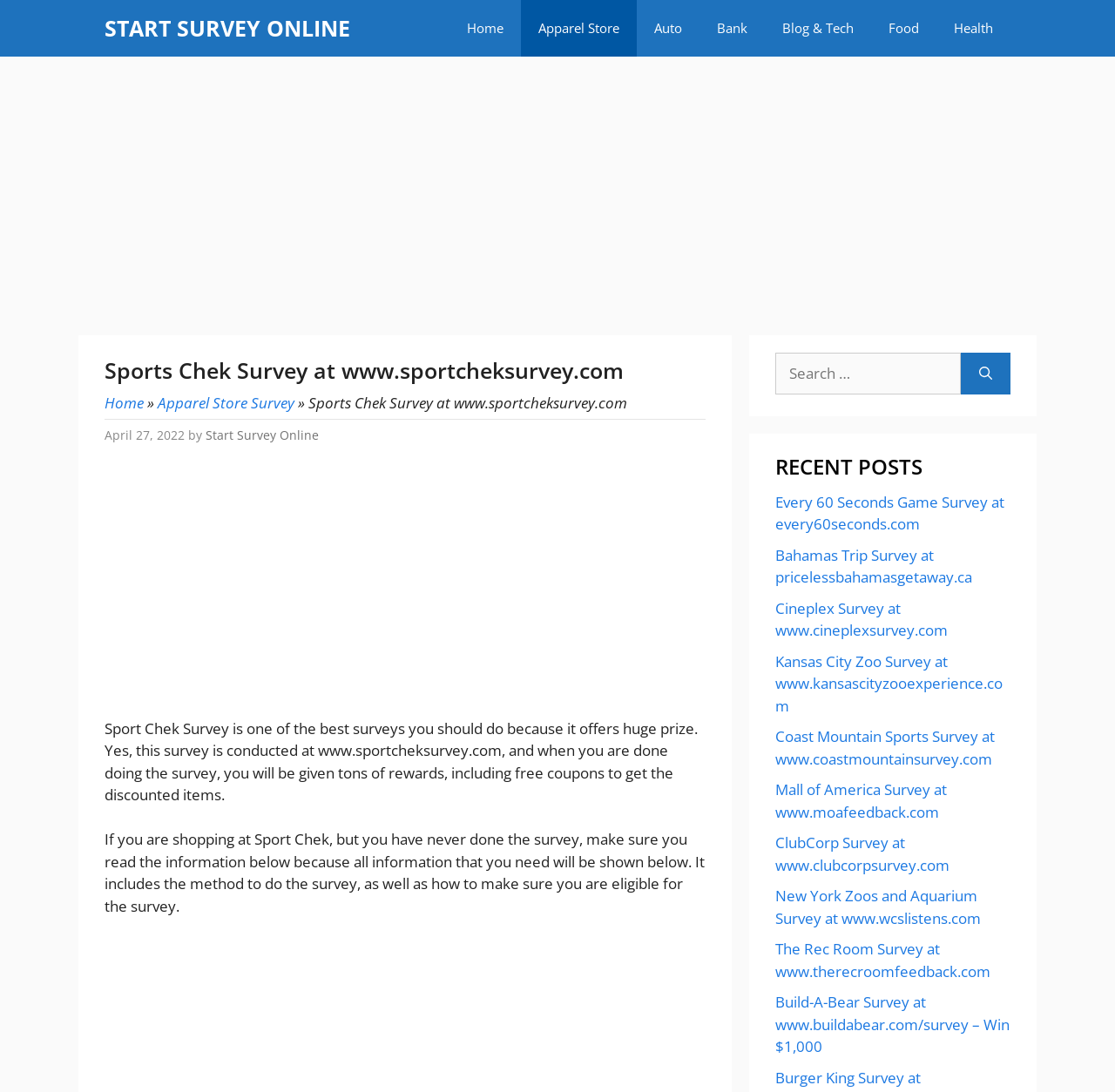Find the bounding box coordinates corresponding to the UI element with the description: "Start Survey Online". The coordinates should be formatted as [left, top, right, bottom], with values as floats between 0 and 1.

[0.184, 0.391, 0.286, 0.406]